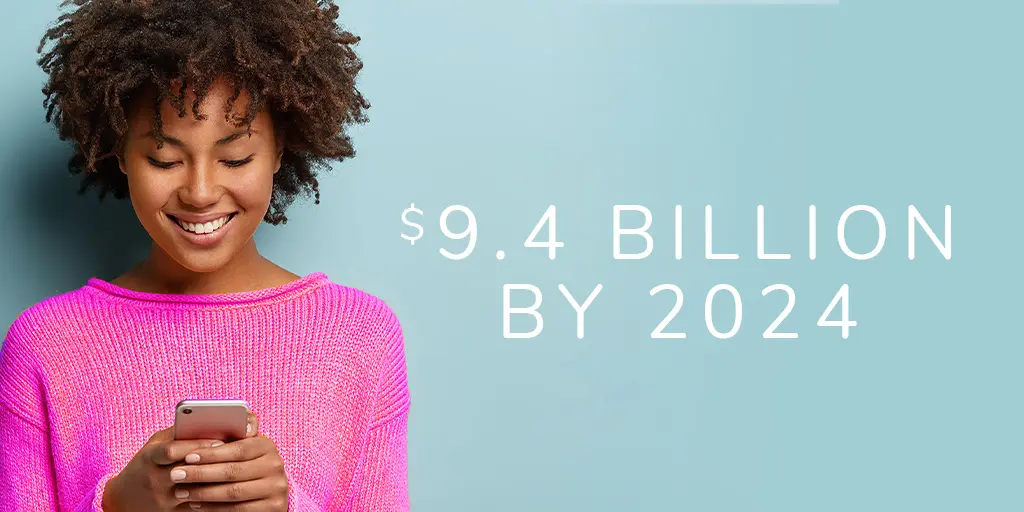Give a one-word or short phrase answer to the question: 
What is the projected growth of messaging applications?

$9.4 Billion by 2024